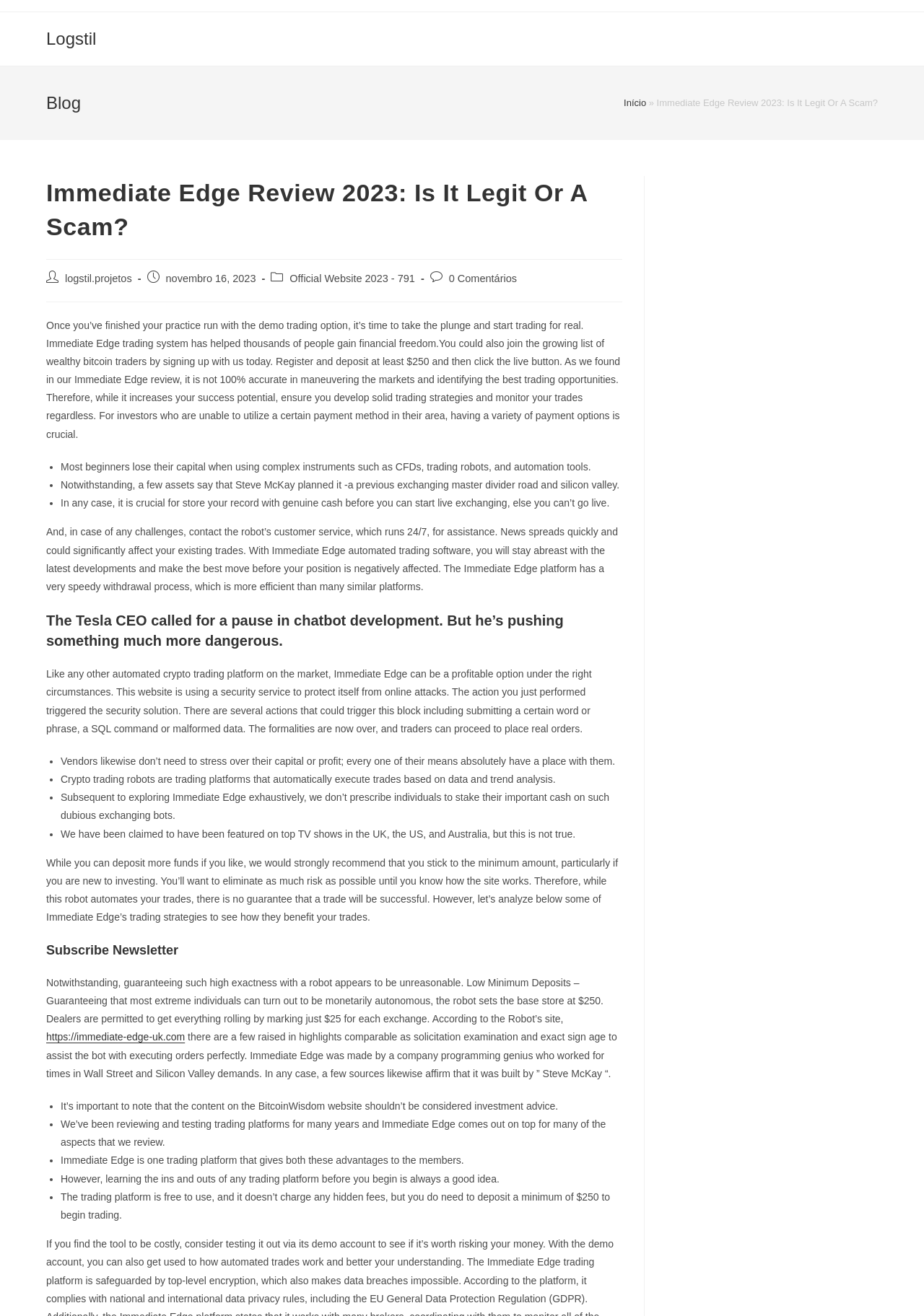Please provide a comprehensive response to the question below by analyzing the image: 
What is the minimum deposit required to start trading?

According to the webpage, the minimum deposit required to start trading is $250, as mentioned in the text 'Low Minimum Deposits –Guaranteeing that most extreme individuals can turn out to be monetarily autonomous, the robot sets the base store at $250.'